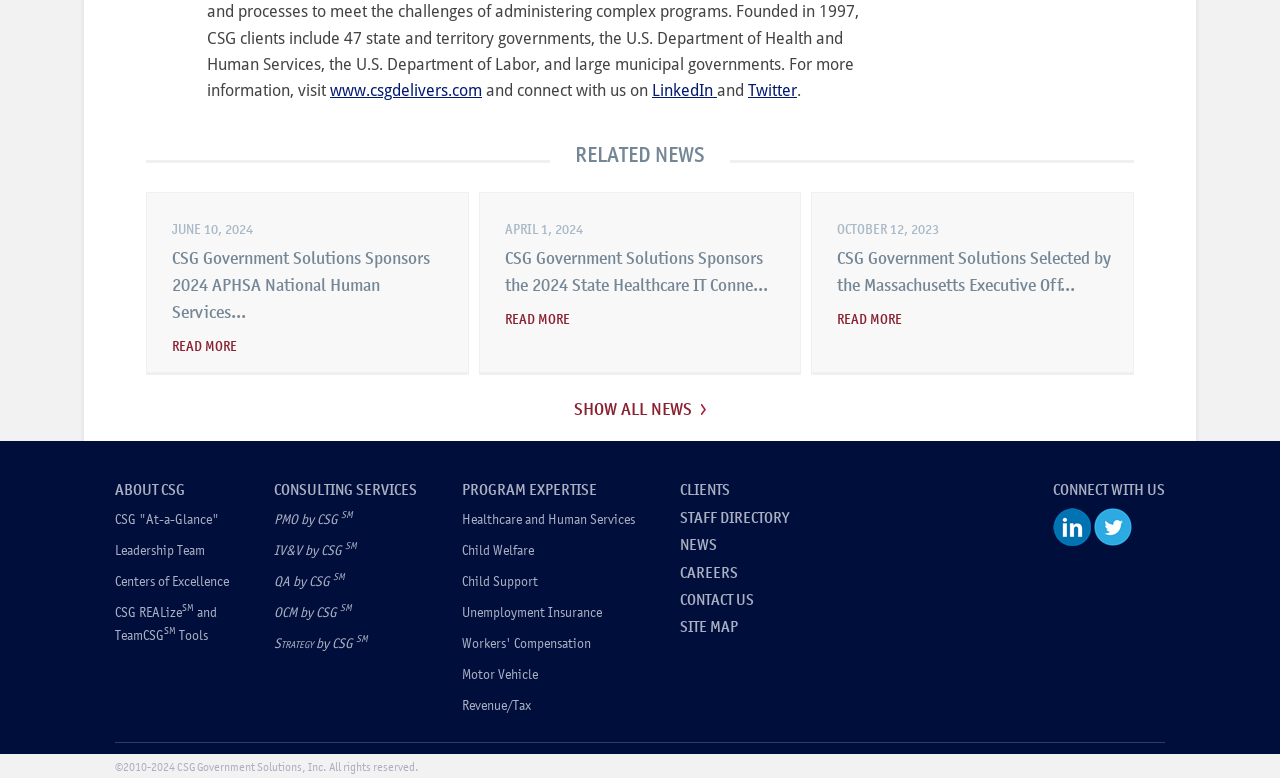Please determine the bounding box coordinates of the clickable area required to carry out the following instruction: "Learn about CSG's consulting services". The coordinates must be four float numbers between 0 and 1, represented as [left, top, right, bottom].

[0.214, 0.618, 0.326, 0.644]